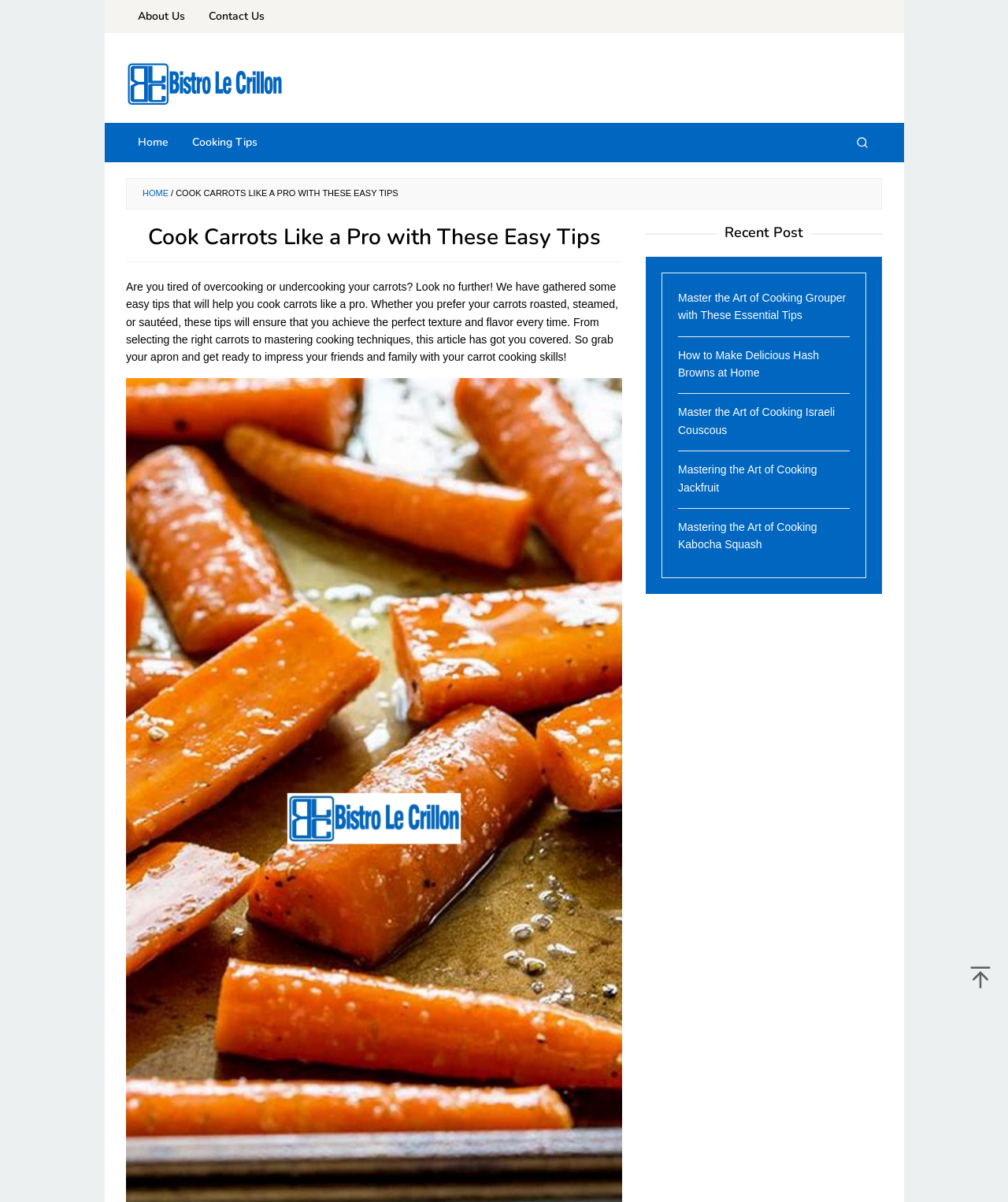Kindly determine the bounding box coordinates of the area that needs to be clicked to fulfill this instruction: "read recent post about cooking grouper".

[0.673, 0.242, 0.839, 0.267]